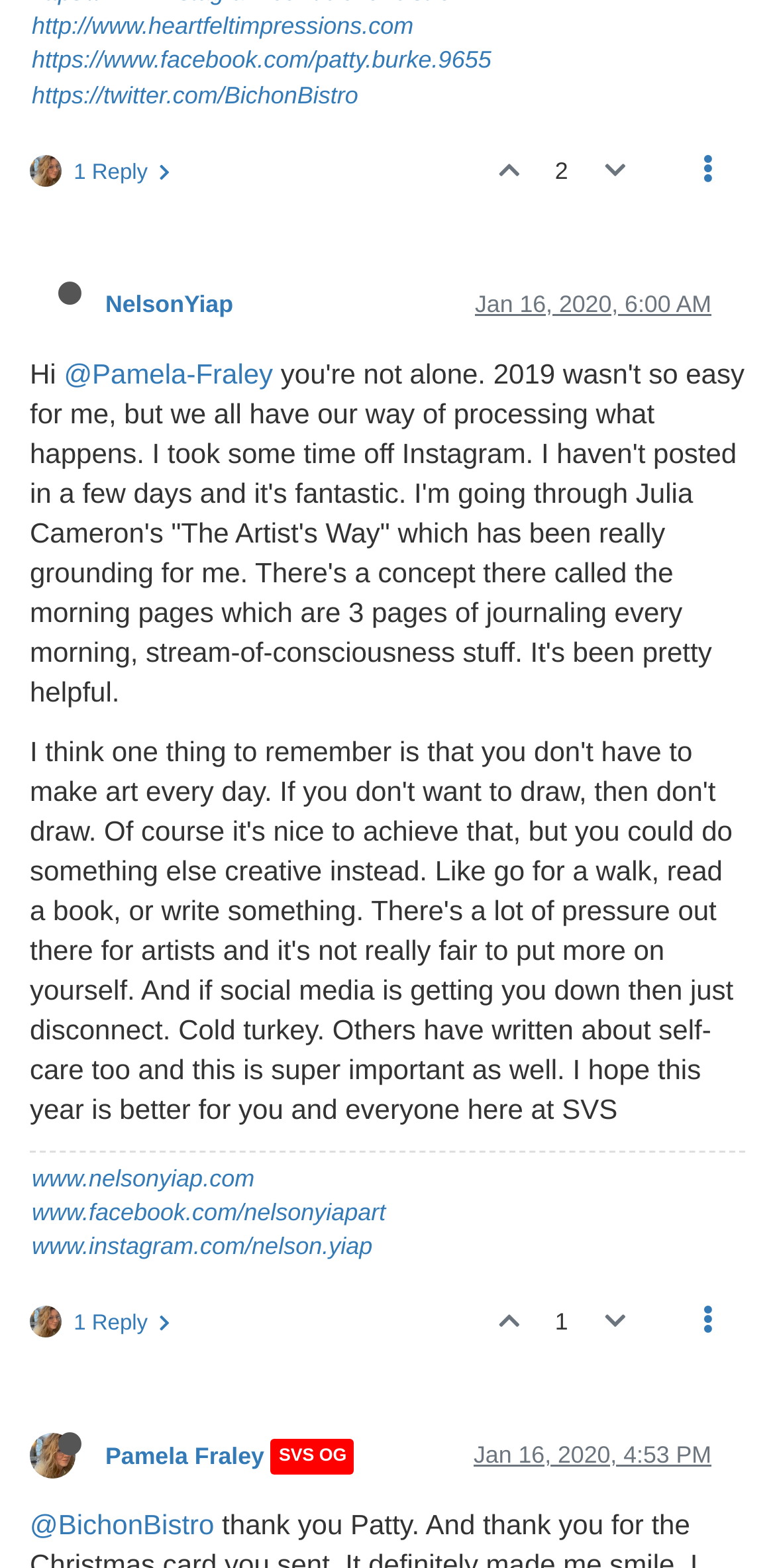Can you pinpoint the bounding box coordinates for the clickable element required for this instruction: "Check the morning pages concept"? The coordinates should be four float numbers between 0 and 1, i.e., [left, top, right, bottom].

[0.038, 0.228, 0.961, 0.451]